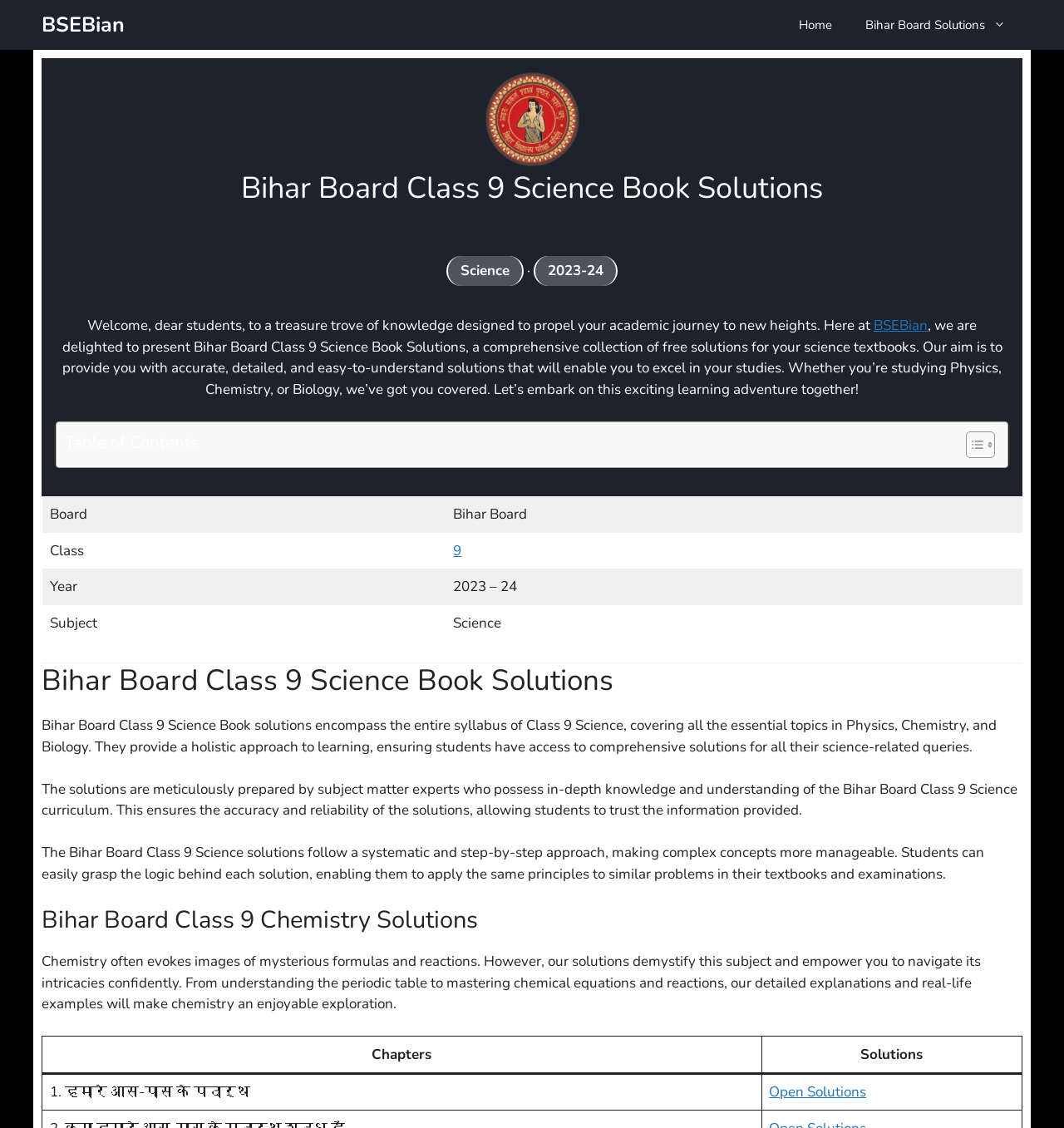What is the subject of the book solutions?
Answer the question with detailed information derived from the image.

The subject of the book solutions can be found in the table at the top of the webpage, where it is listed as 'Science' in the 'Subject' column. Additionally, the text on the webpage mentions 'Class 9 Science Book Solutions' and 'Bihar Board Class 9 Science curriculum'.